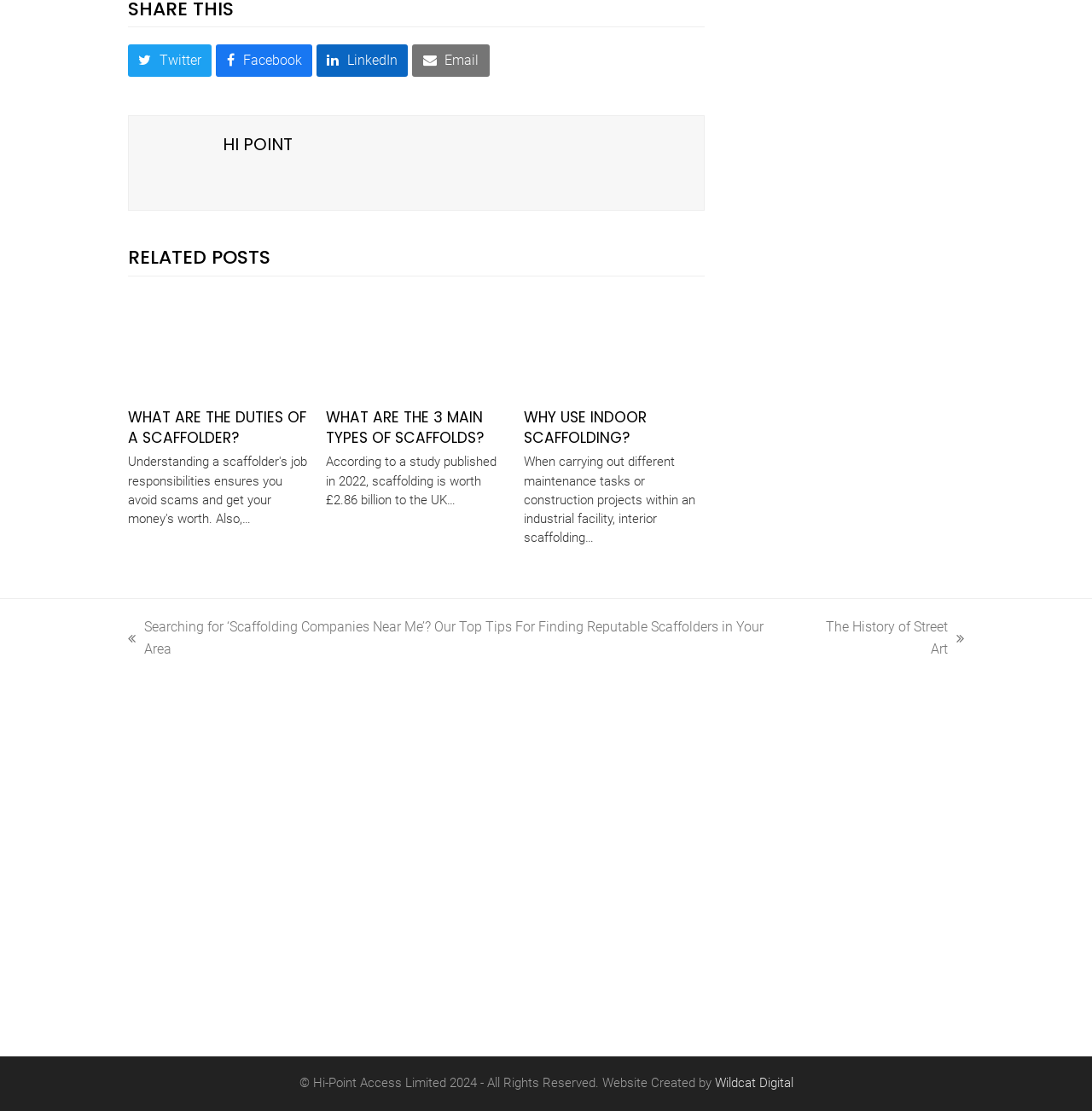Find the bounding box of the element with the following description: "title="Visit Author Page"". The coordinates must be four float numbers between 0 and 1, formatted as [left, top, right, bottom].

[0.134, 0.139, 0.188, 0.153]